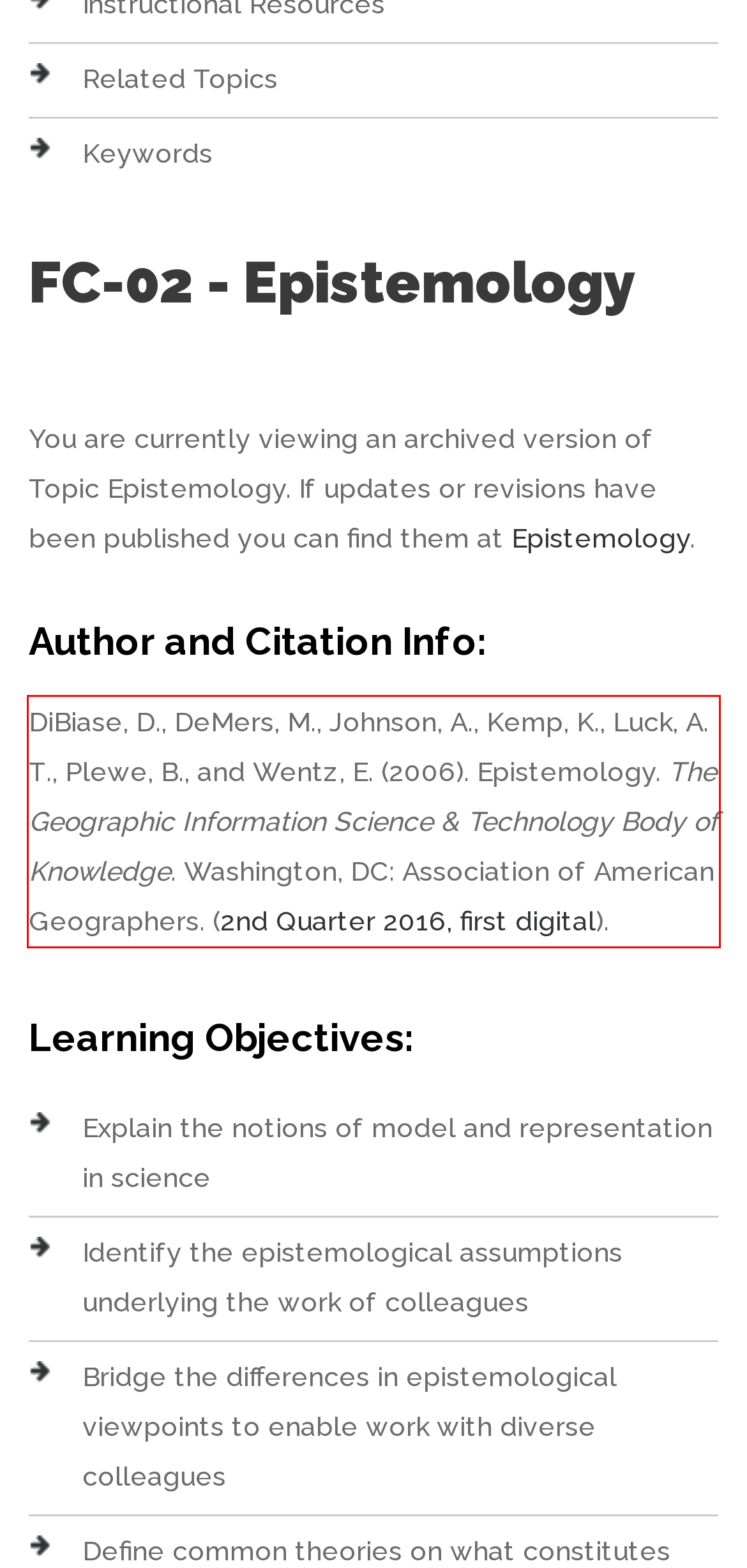Using the provided screenshot of a webpage, recognize the text inside the red rectangle bounding box by performing OCR.

DiBiase, D., DeMers, M., Johnson, A., Kemp, K., Luck, A. T., Plewe, B., and Wentz, E. (2006). Epistemology. The Geographic Information Science & Technology Body of Knowledge. Washington, DC: Association of American Geographers. (2nd Quarter 2016, first digital).